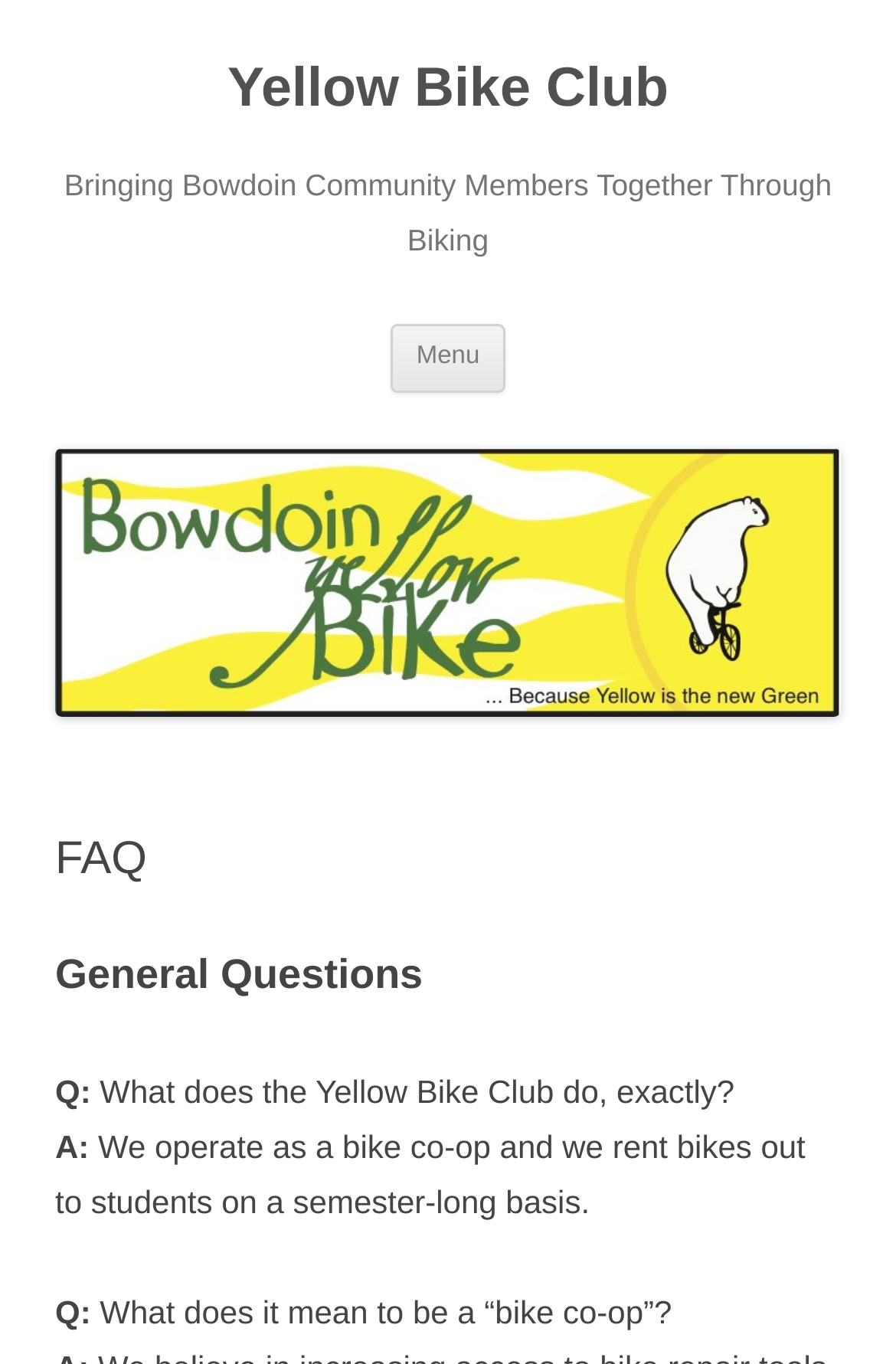Give a short answer to this question using one word or a phrase:
What is the scope of the Yellow Bike Club's services?

Semester-long bike rentals